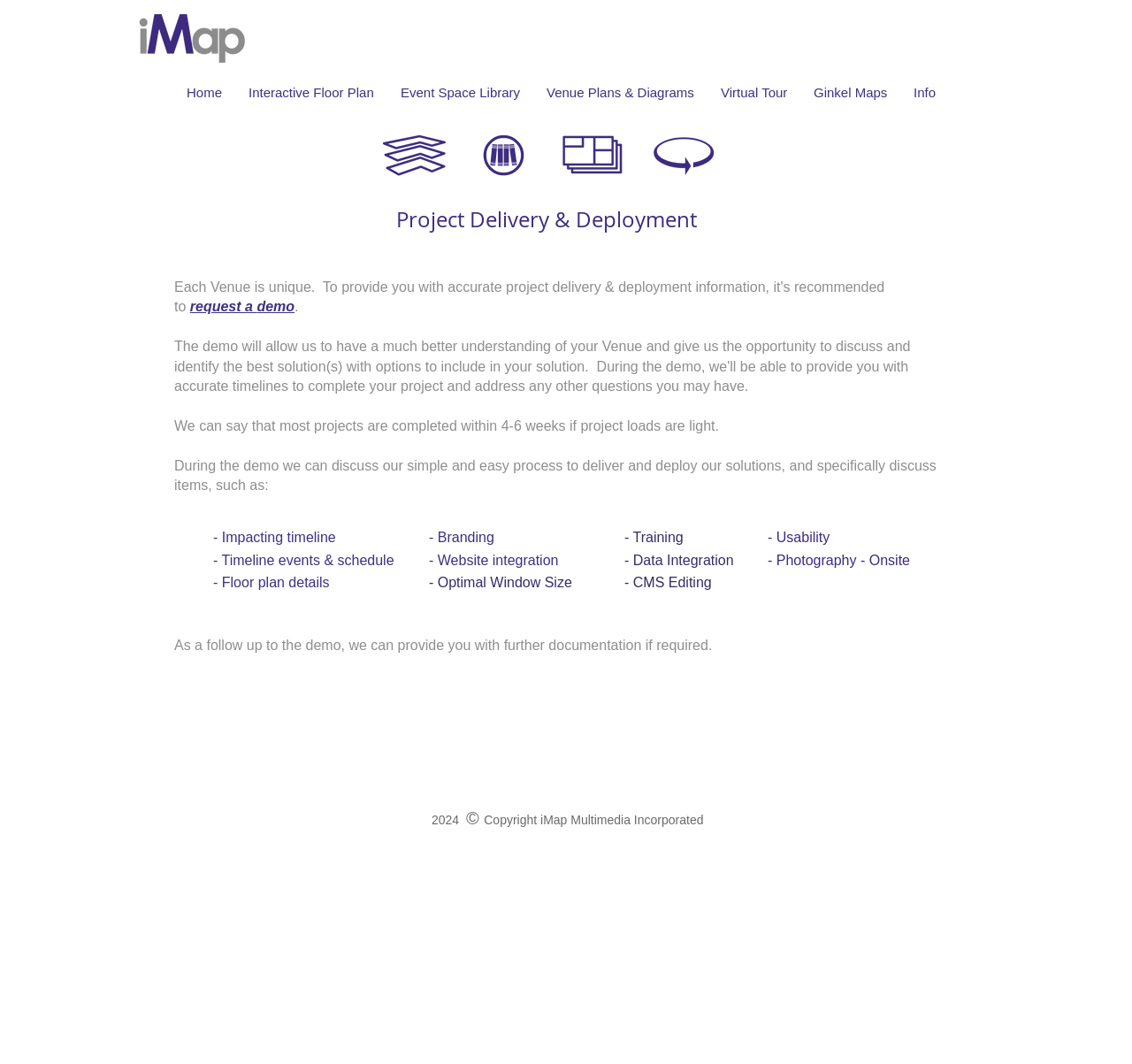Carefully examine the image and provide an in-depth answer to the question: How long does it take to complete most projects?

The webpage states that most projects are completed within 4-6 weeks if project loads are light, indicating that the typical project duration is around 4-6 weeks.